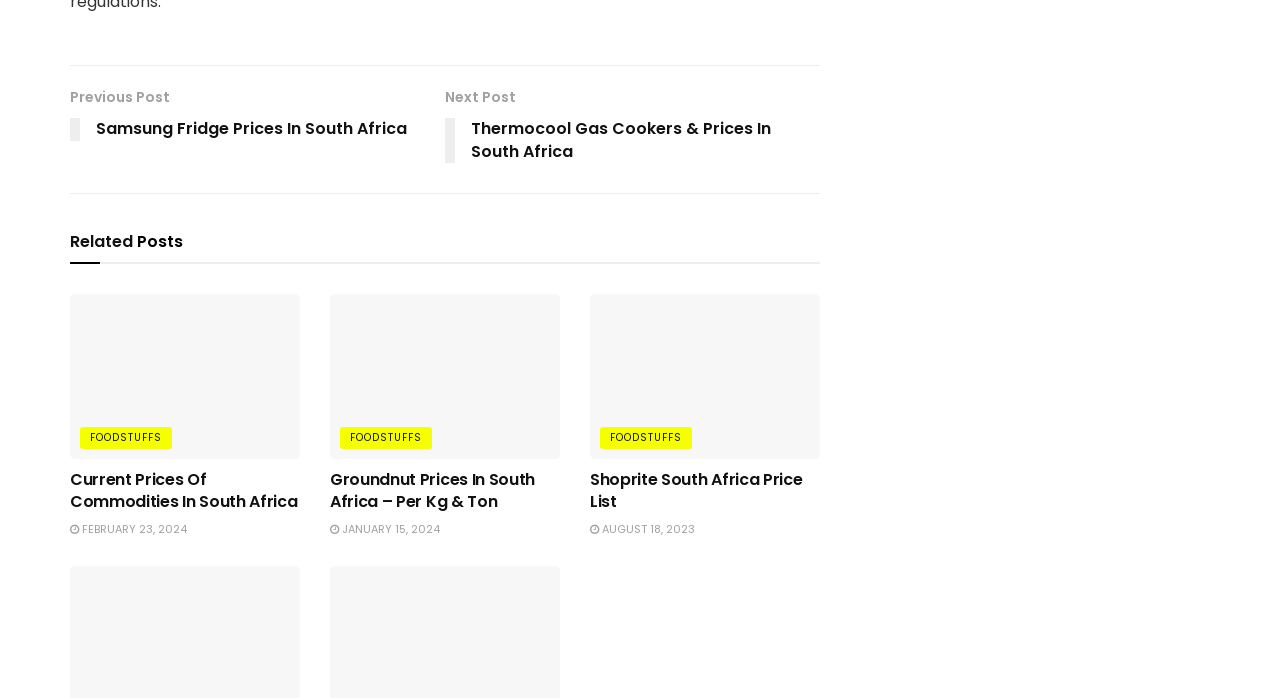Use a single word or phrase to answer this question: 
How many articles are on this webpage?

3